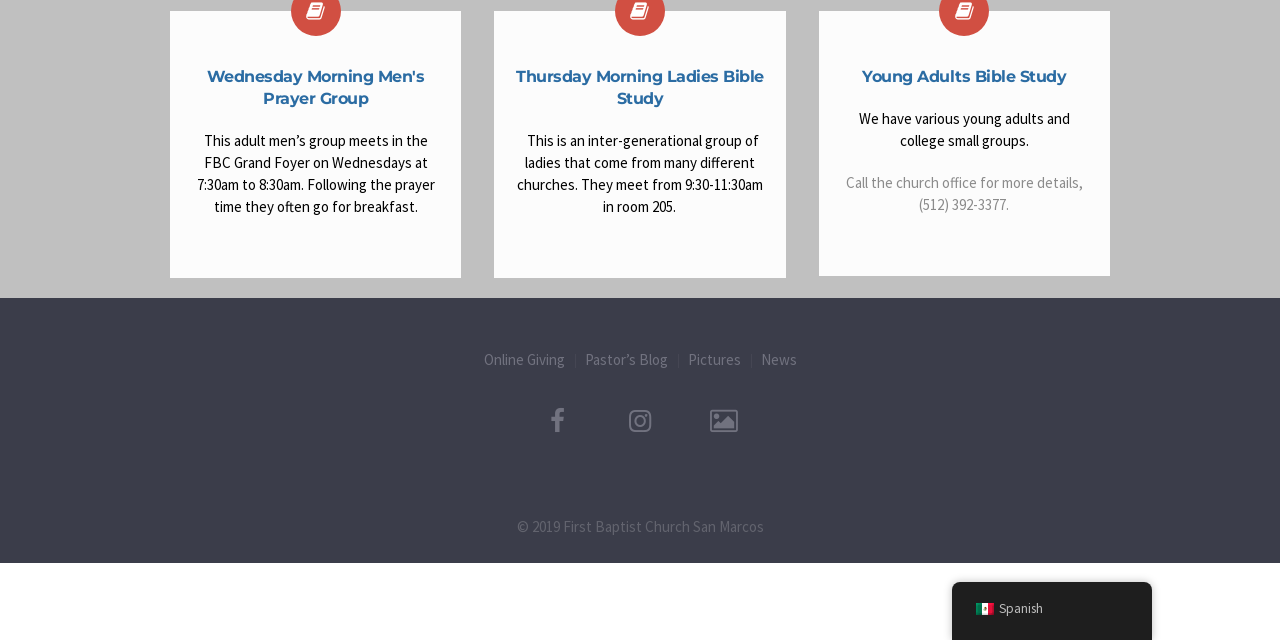Using the description: "Spanish English Spanish", identify the bounding box of the corresponding UI element in the screenshot.

[0.744, 0.909, 0.9, 1.0]